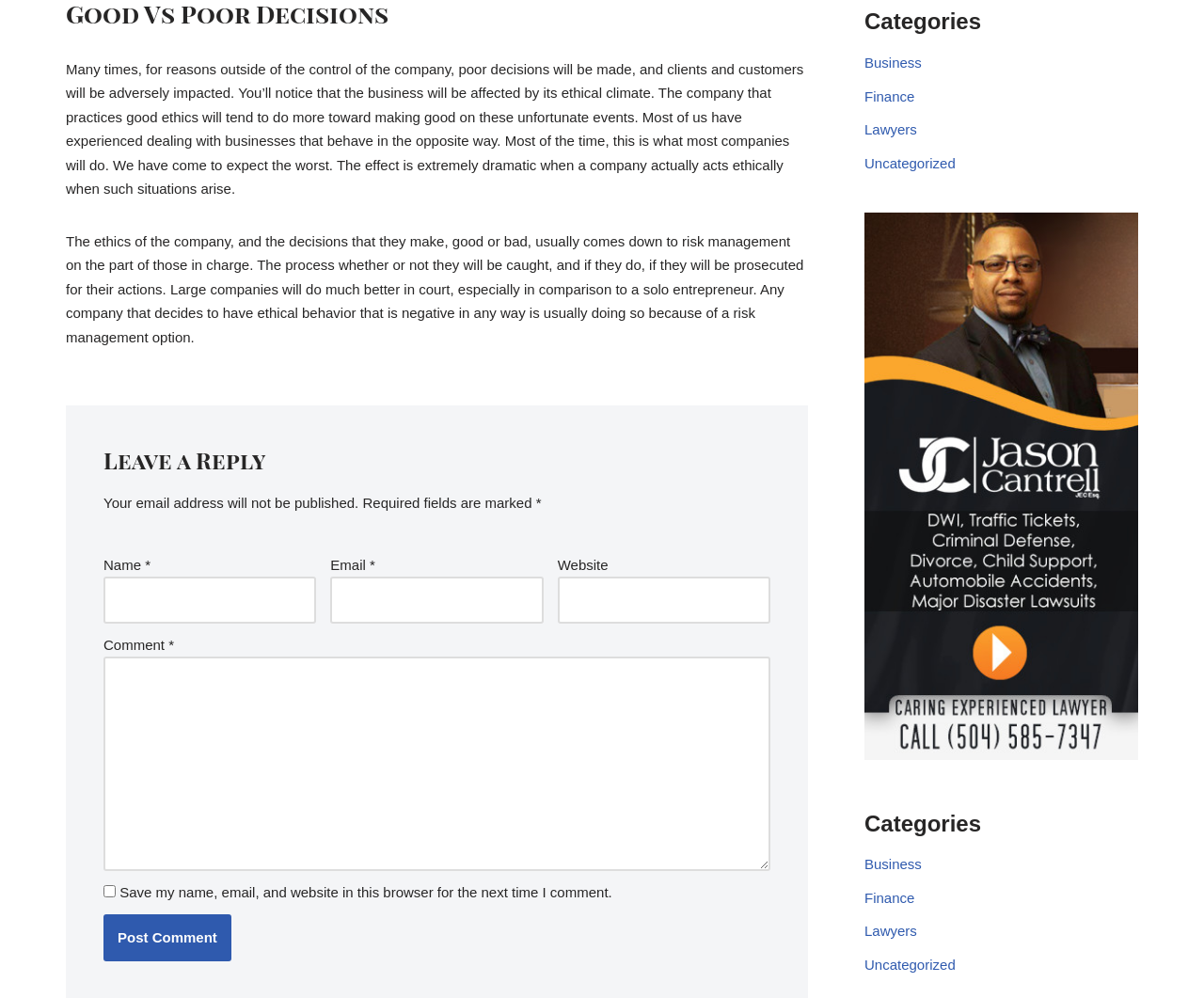Answer the question below in one word or phrase:
How many fields are required in the comment form?

Three